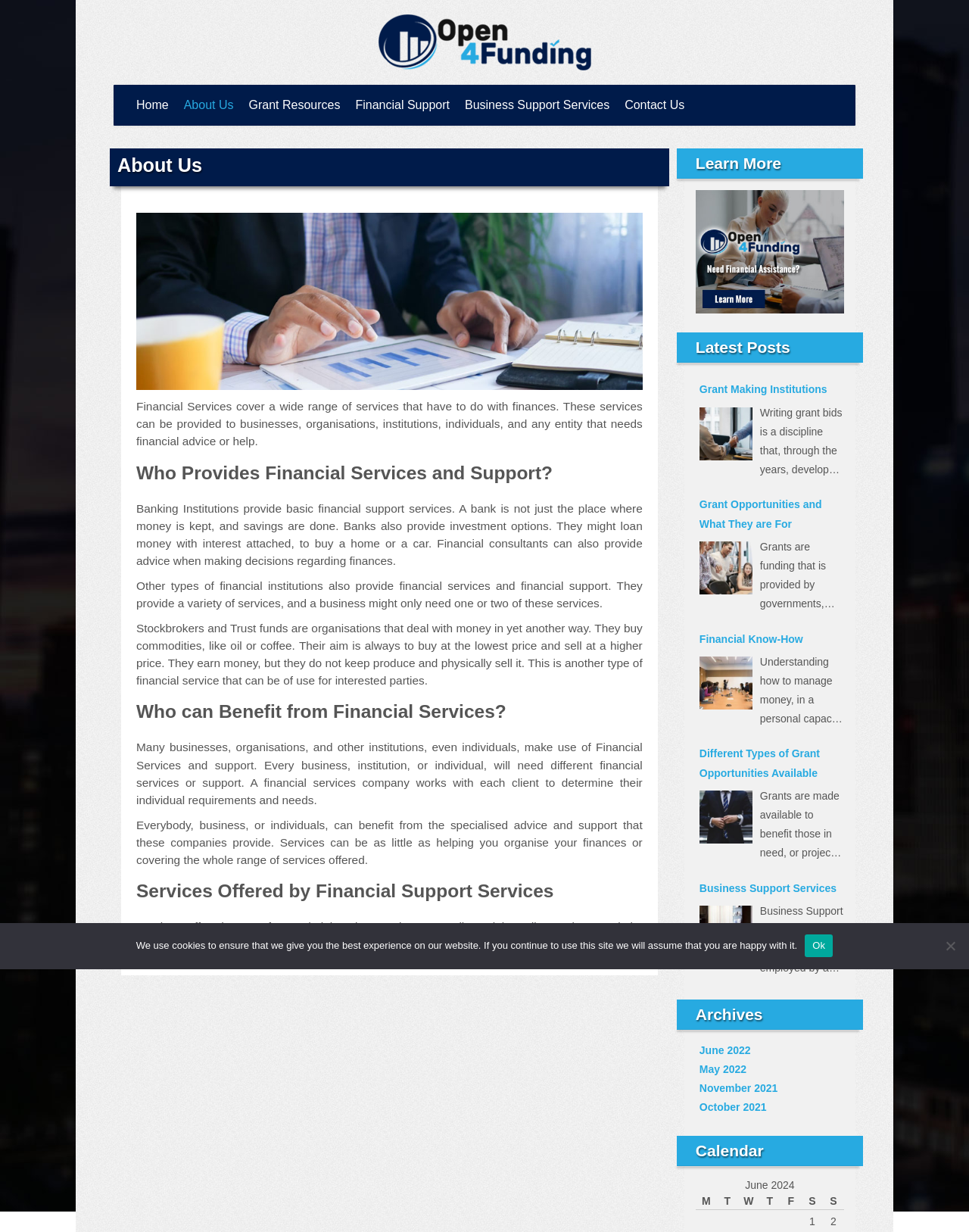Kindly respond to the following question with a single word or a brief phrase: 
What is the topic of the latest post 'Grant Making Institutions'?

Grant Making Institutions